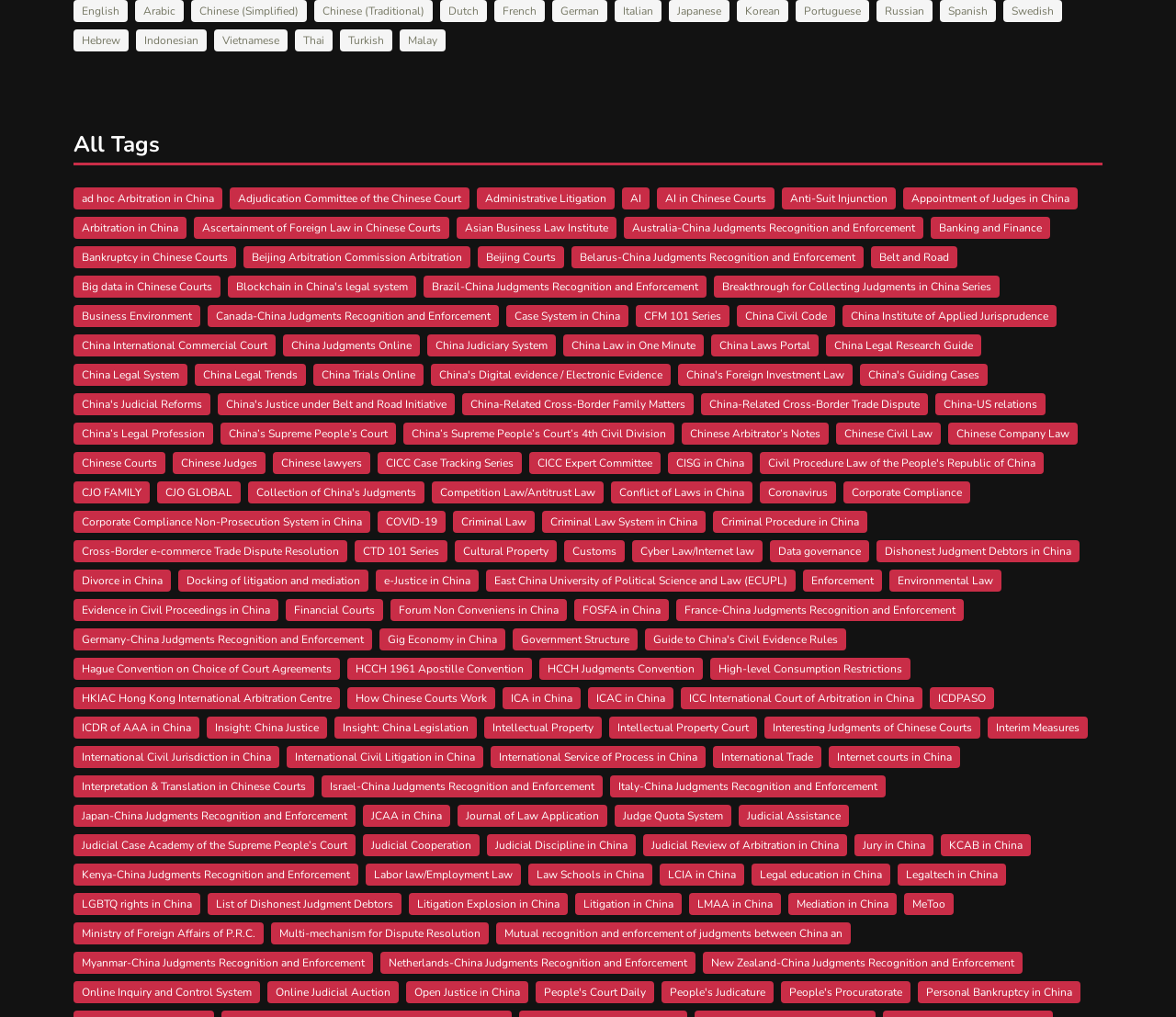What is the main category of links on this webpage?
Using the visual information, reply with a single word or short phrase.

Legal topics